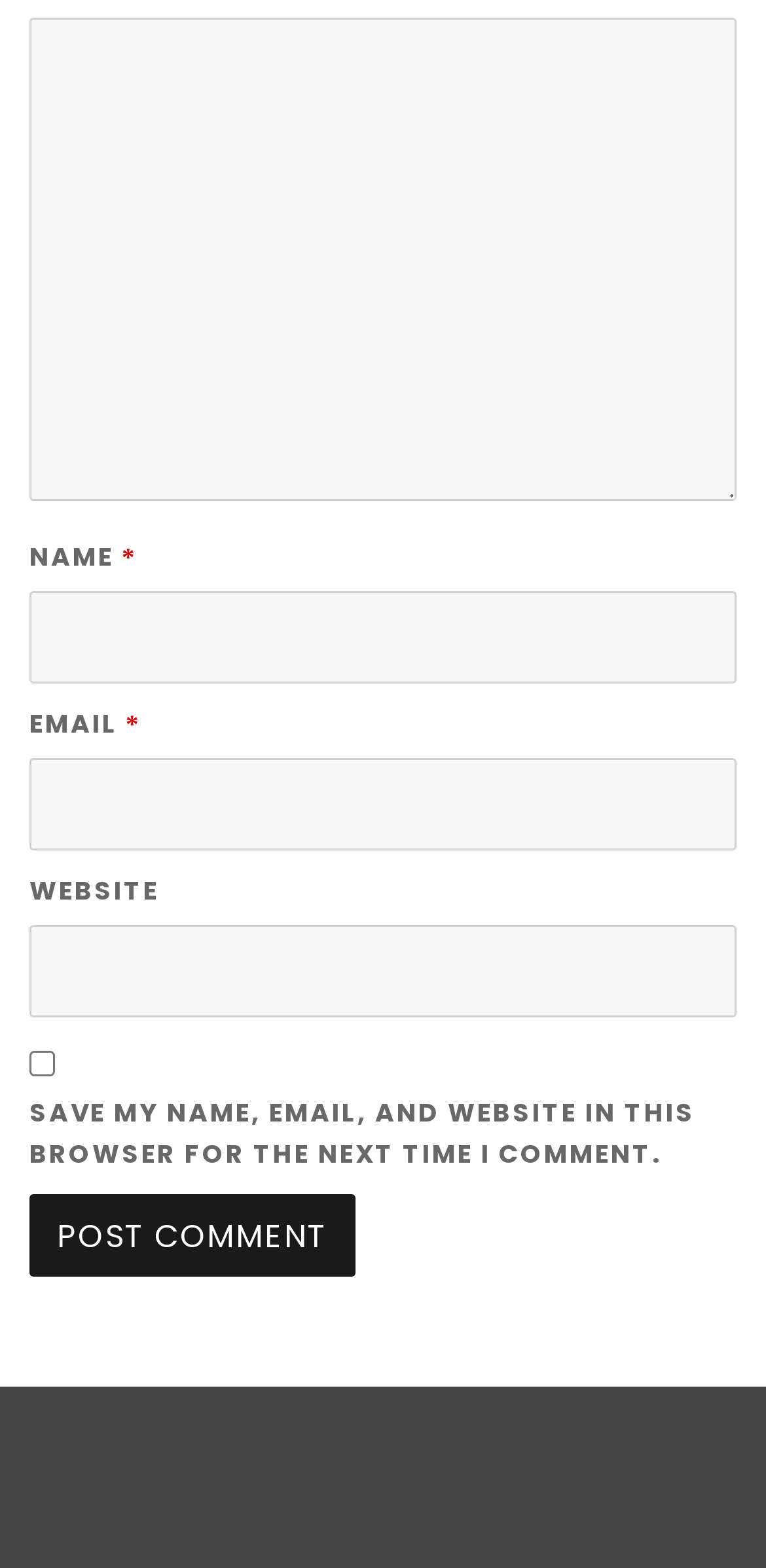What is the button at the bottom for?
Please ensure your answer is as detailed and informative as possible.

The button at the bottom of the webpage is labeled 'Post Comment' and is likely used to submit the user's comment after filling in the required fields.